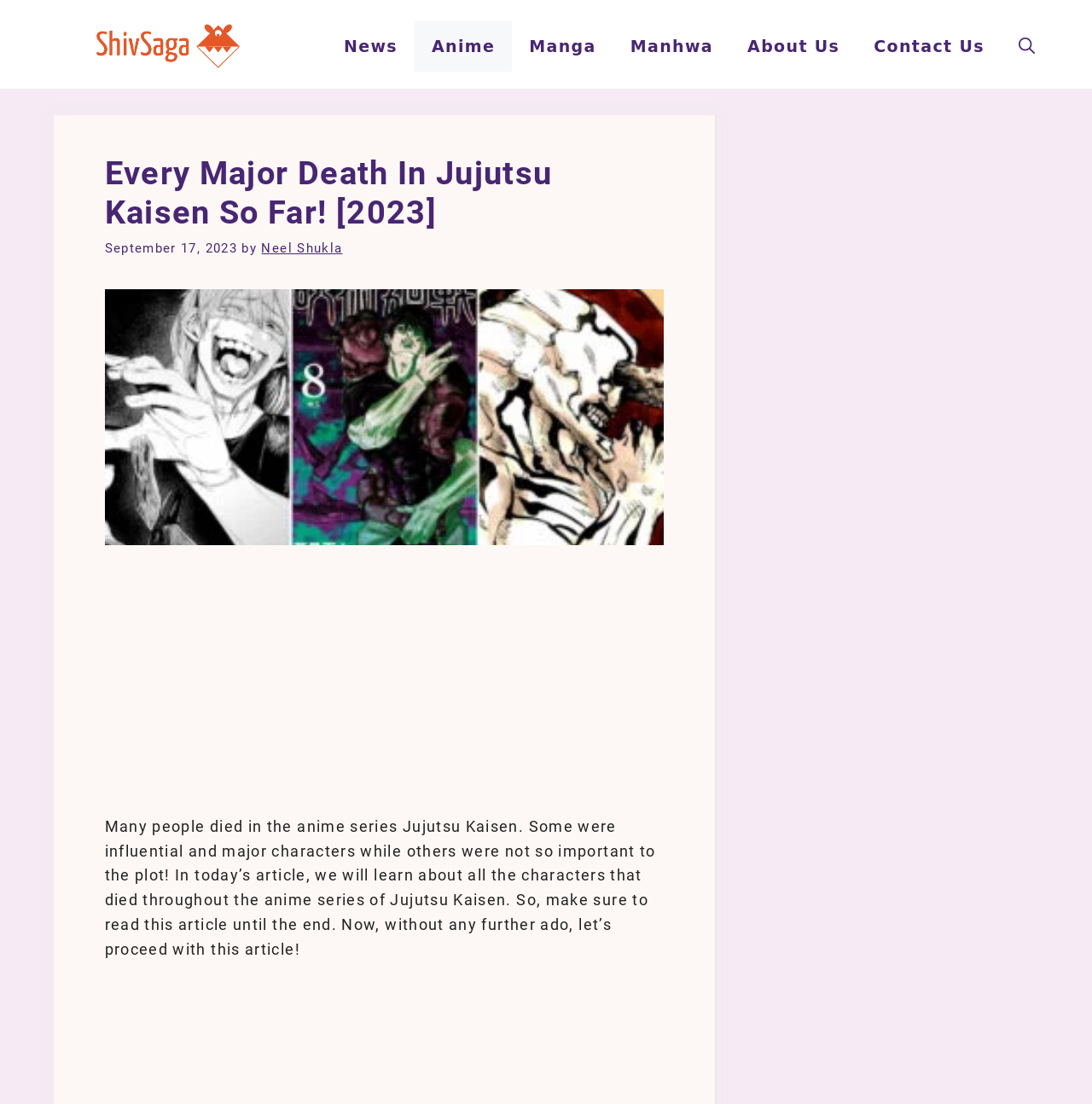Please identify the bounding box coordinates of the element's region that I should click in order to complete the following instruction: "check the article's author". The bounding box coordinates consist of four float numbers between 0 and 1, i.e., [left, top, right, bottom].

[0.239, 0.218, 0.314, 0.232]